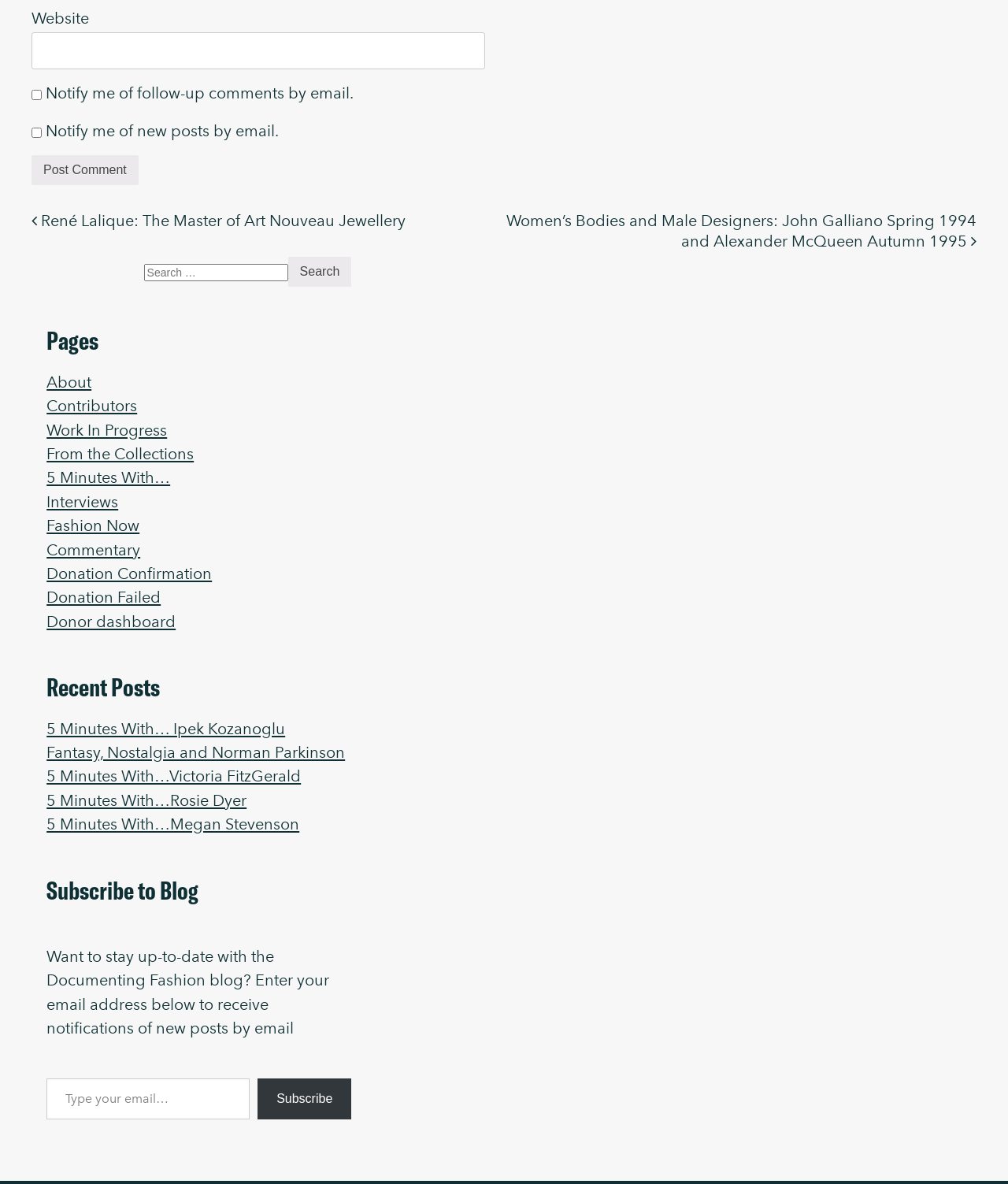Determine the bounding box coordinates of the UI element described below. Use the format (top-left x, top-left y, bottom-right x, bottom-right y) with floating point numbers between 0 and 1: Donation Failed

[0.046, 0.497, 0.16, 0.513]